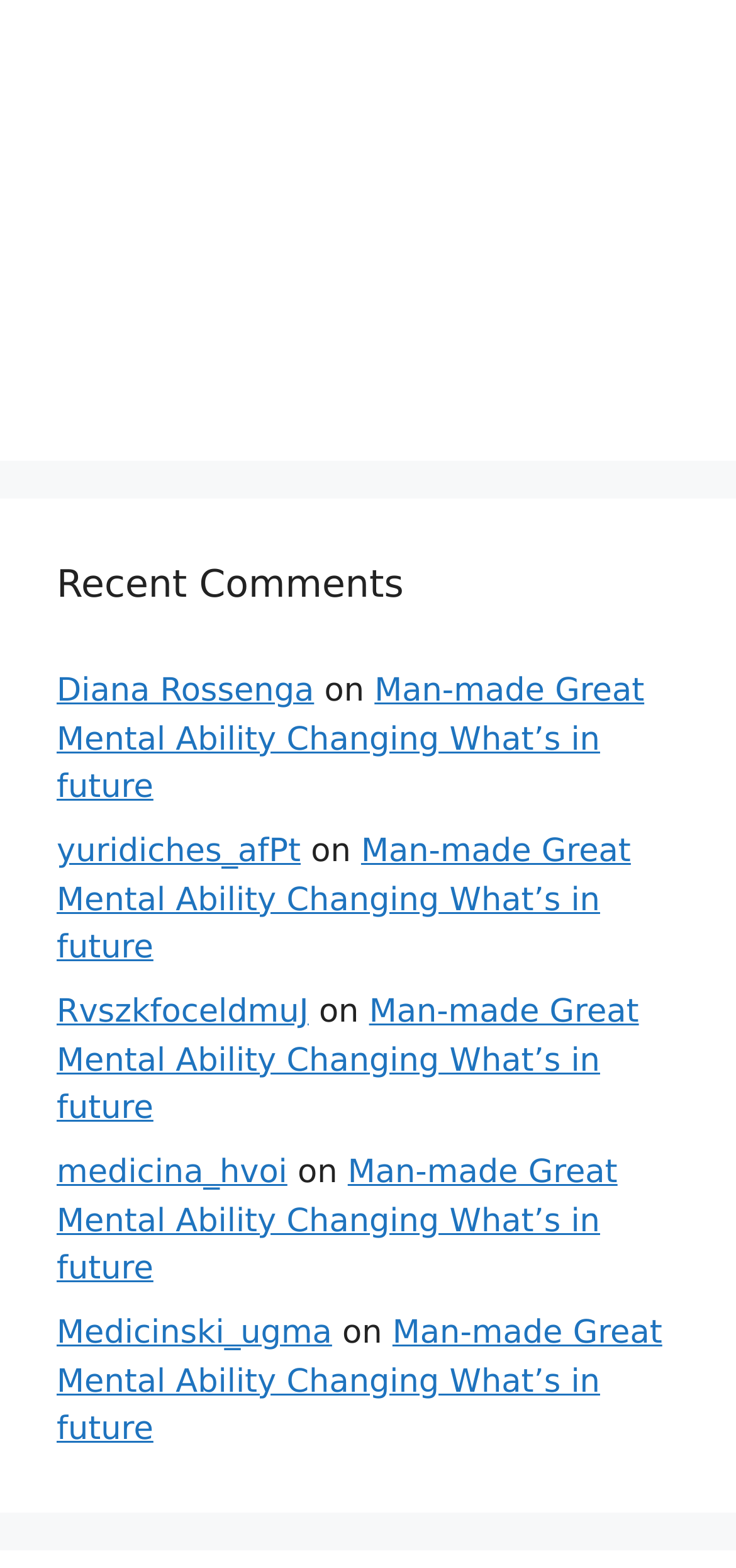Based on the image, please elaborate on the answer to the following question:
What is the username of the first commenter?

The username of the first commenter can be determined by looking at the text of the first link element, which is 'Diana Rossenga'.